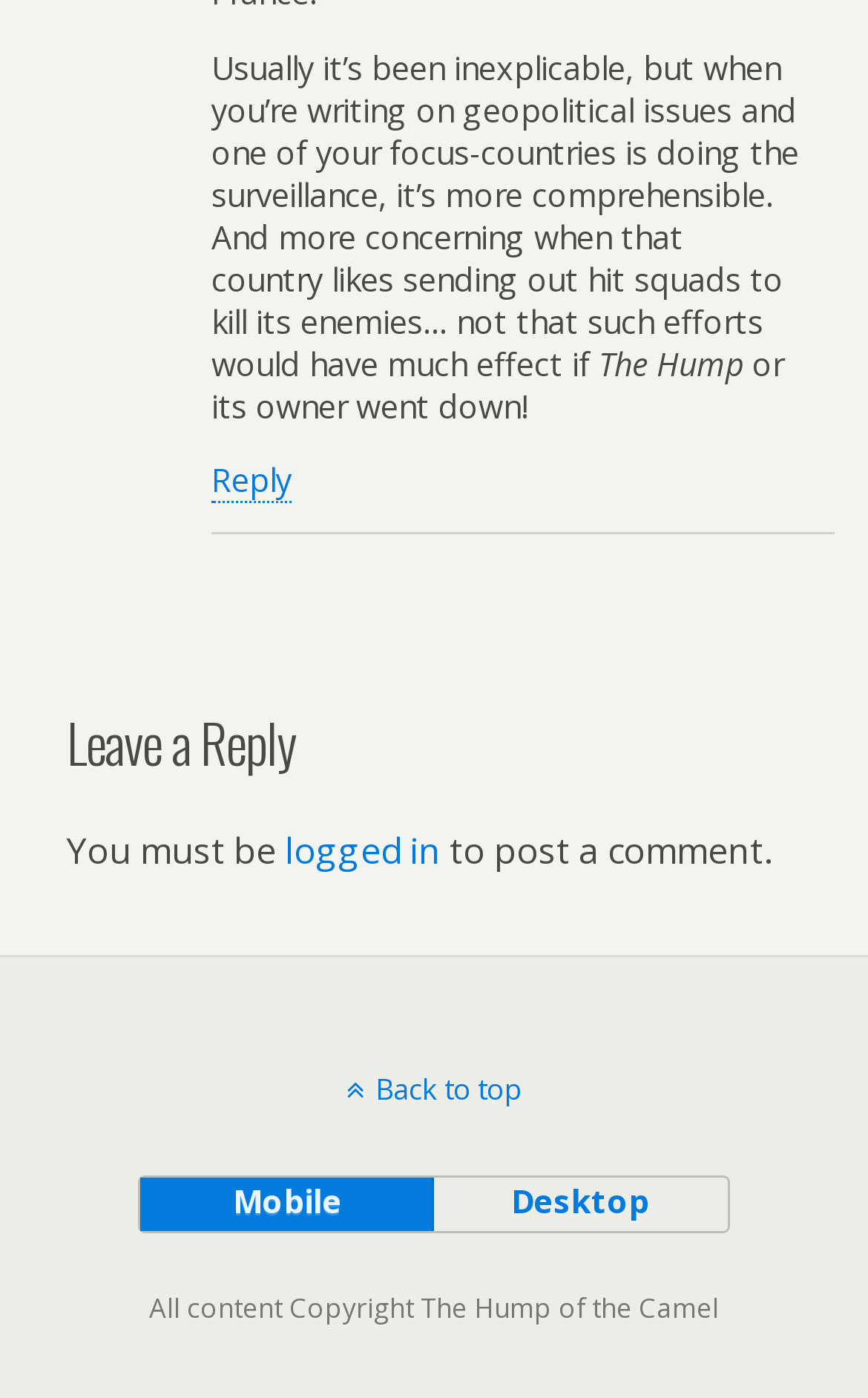Predict the bounding box of the UI element that fits this description: "Reply".

[0.244, 0.328, 0.336, 0.36]